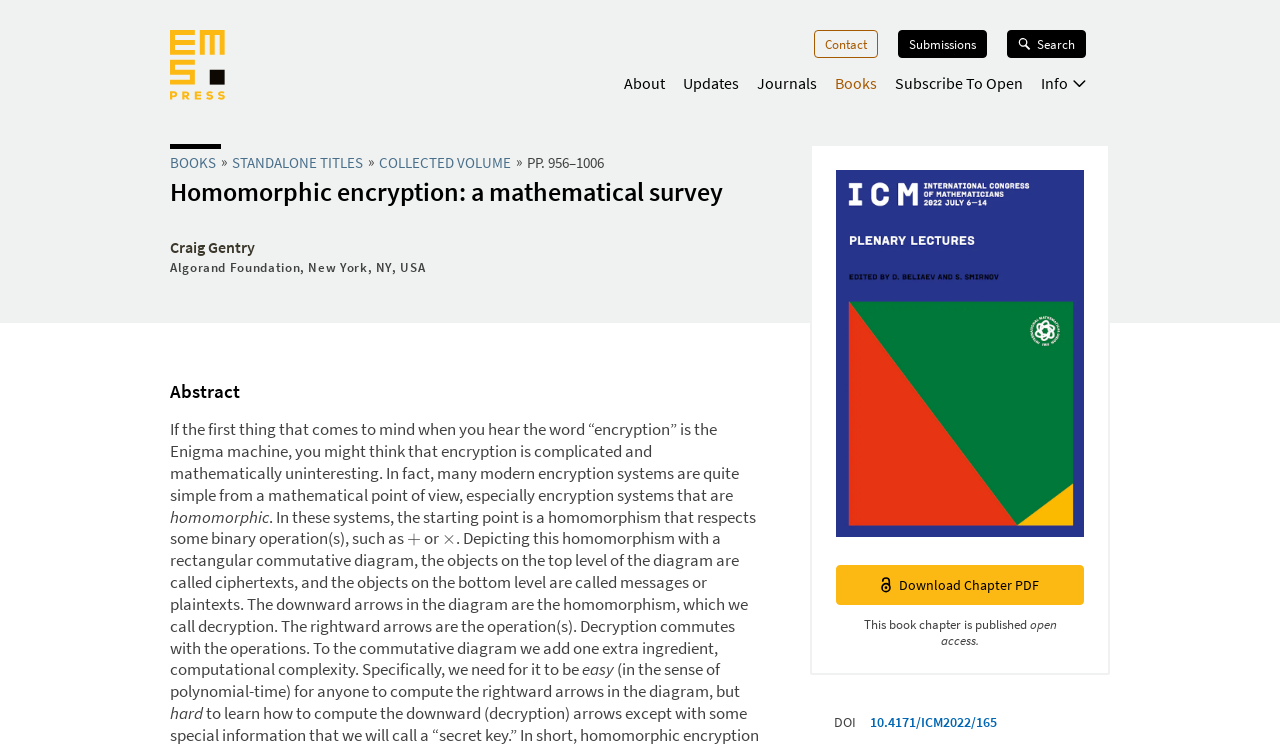What is the title of the book chapter?
By examining the image, provide a one-word or phrase answer.

Homomorphic encryption: a mathematical survey